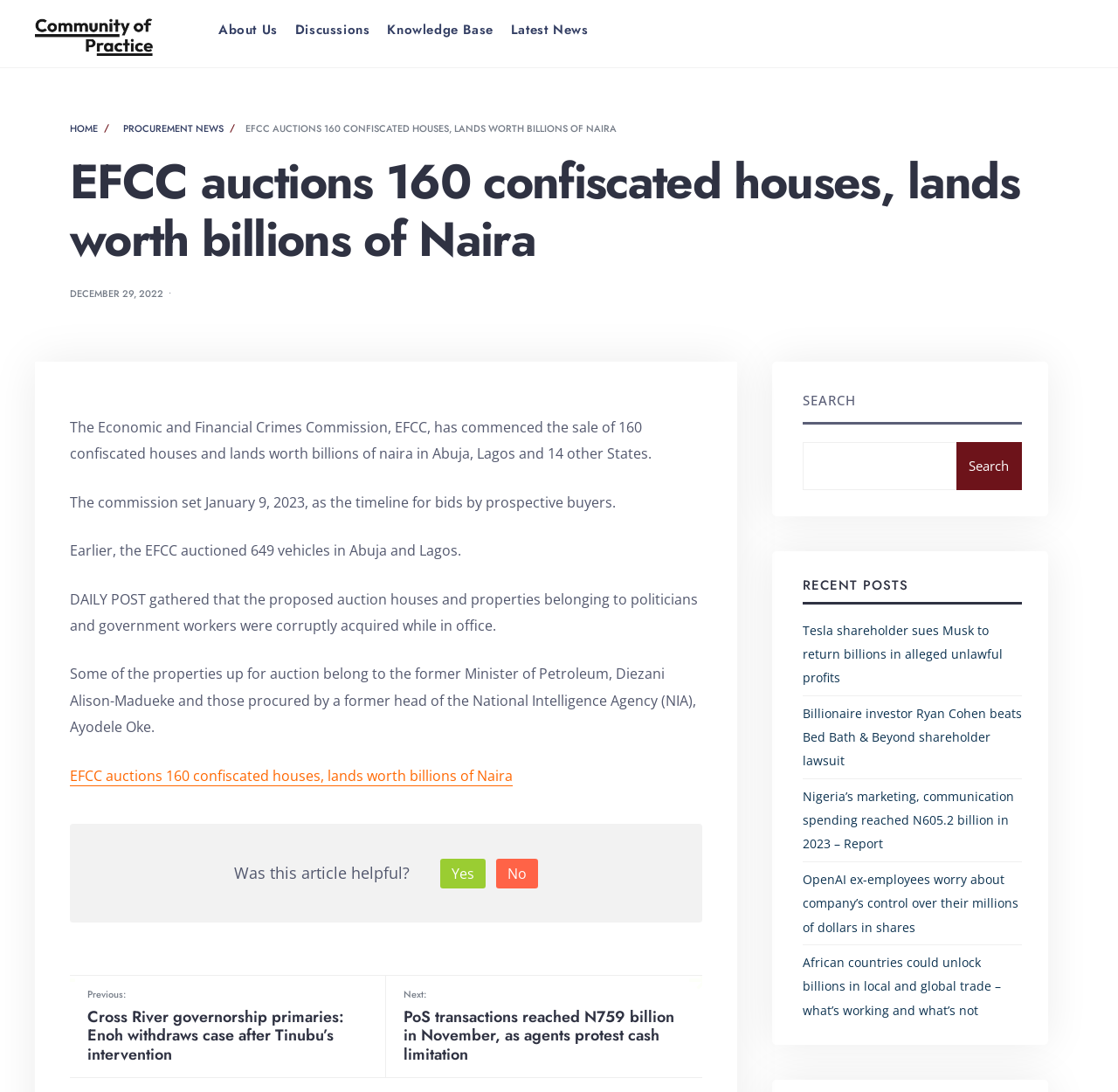Locate the bounding box coordinates of the element that needs to be clicked to carry out the instruction: "Go to the 'HOME' page". The coordinates should be given as four float numbers ranging from 0 to 1, i.e., [left, top, right, bottom].

[0.062, 0.111, 0.088, 0.124]